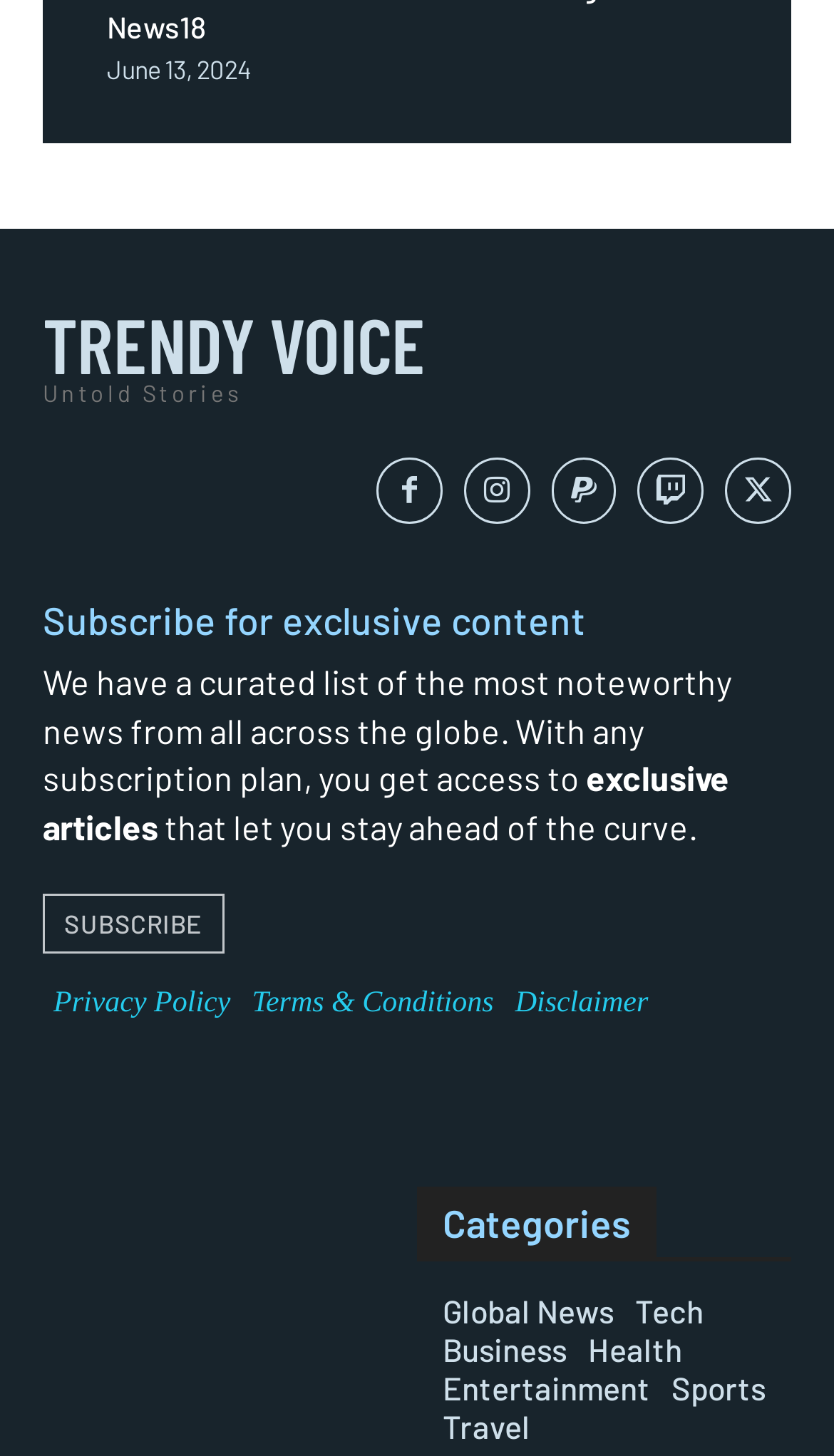Find the bounding box coordinates for the element that must be clicked to complete the instruction: "Explore Trendy Voice Untold Stories". The coordinates should be four float numbers between 0 and 1, indicated as [left, top, right, bottom].

[0.051, 0.216, 0.949, 0.277]